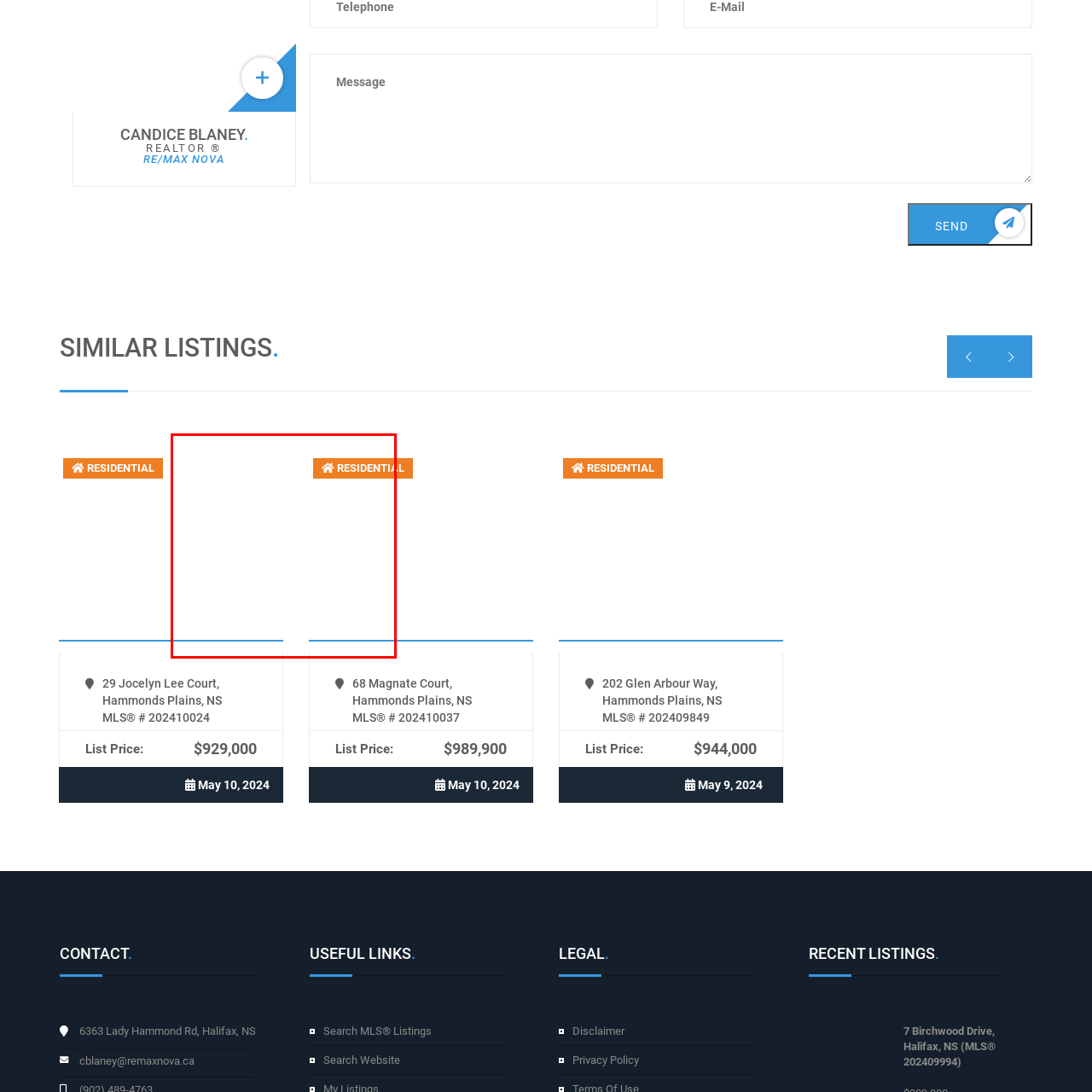Explain thoroughly what is happening in the image that is surrounded by the red box.

The image showcases a residential property located at 29 Jocelyn Lee Court, Hammonds Plains, NS, as indicated by the accompanying details. This property is listed under the Multiple Listing Service (MLS®) with the reference number 202410024. It is classified as a residential home, and its current list price is $929,000, which emphasizes its market value. The listing further notes that it was last updated on May 10, 2024, providing potential buyers with a timeframe for its availability. The image serves to visually represent this property, enhancing the listing with a visual appeal that complements the detailed information provided.